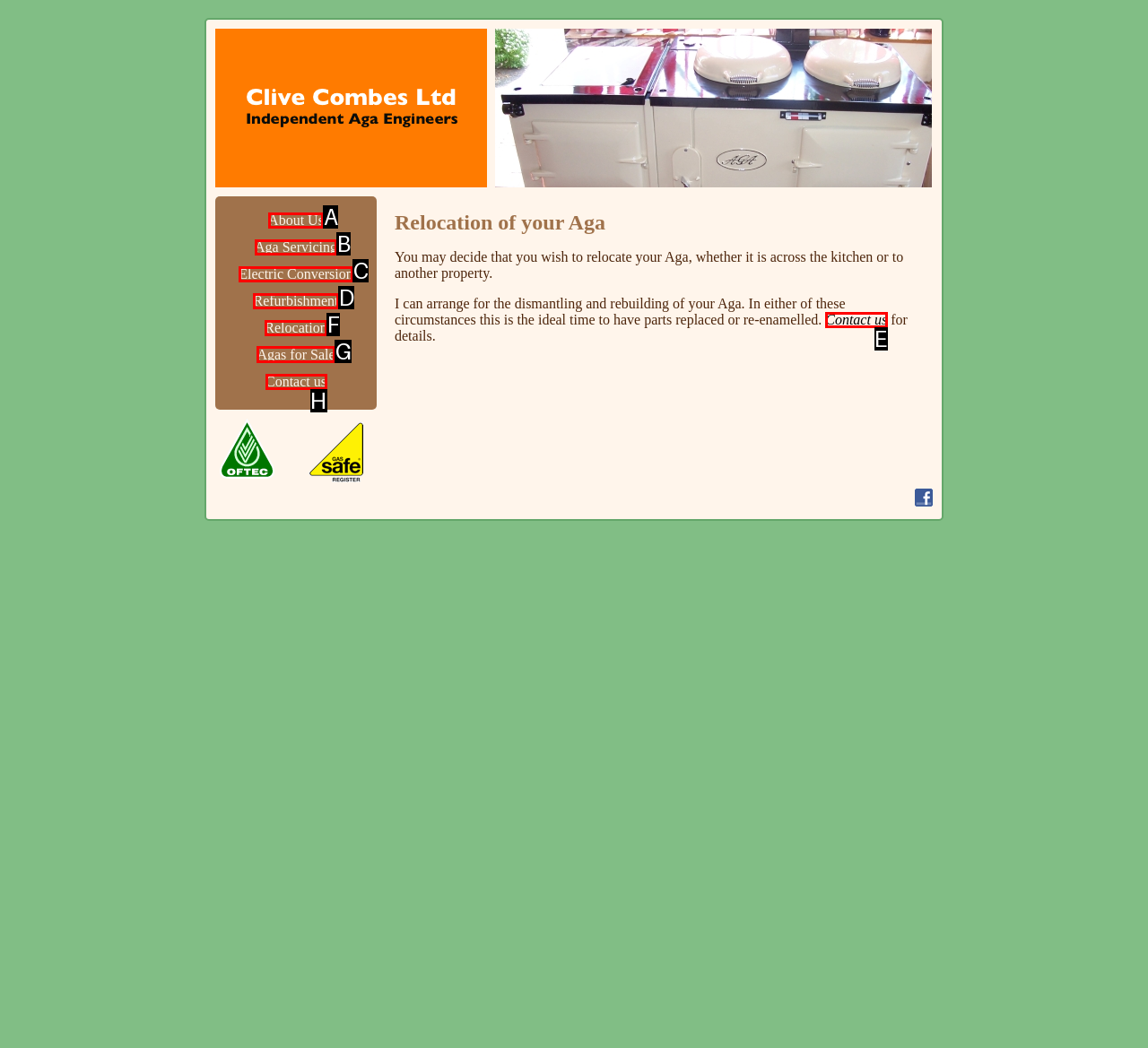Which HTML element should be clicked to complete the task: Check Agas for Sale? Answer with the letter of the corresponding option.

G